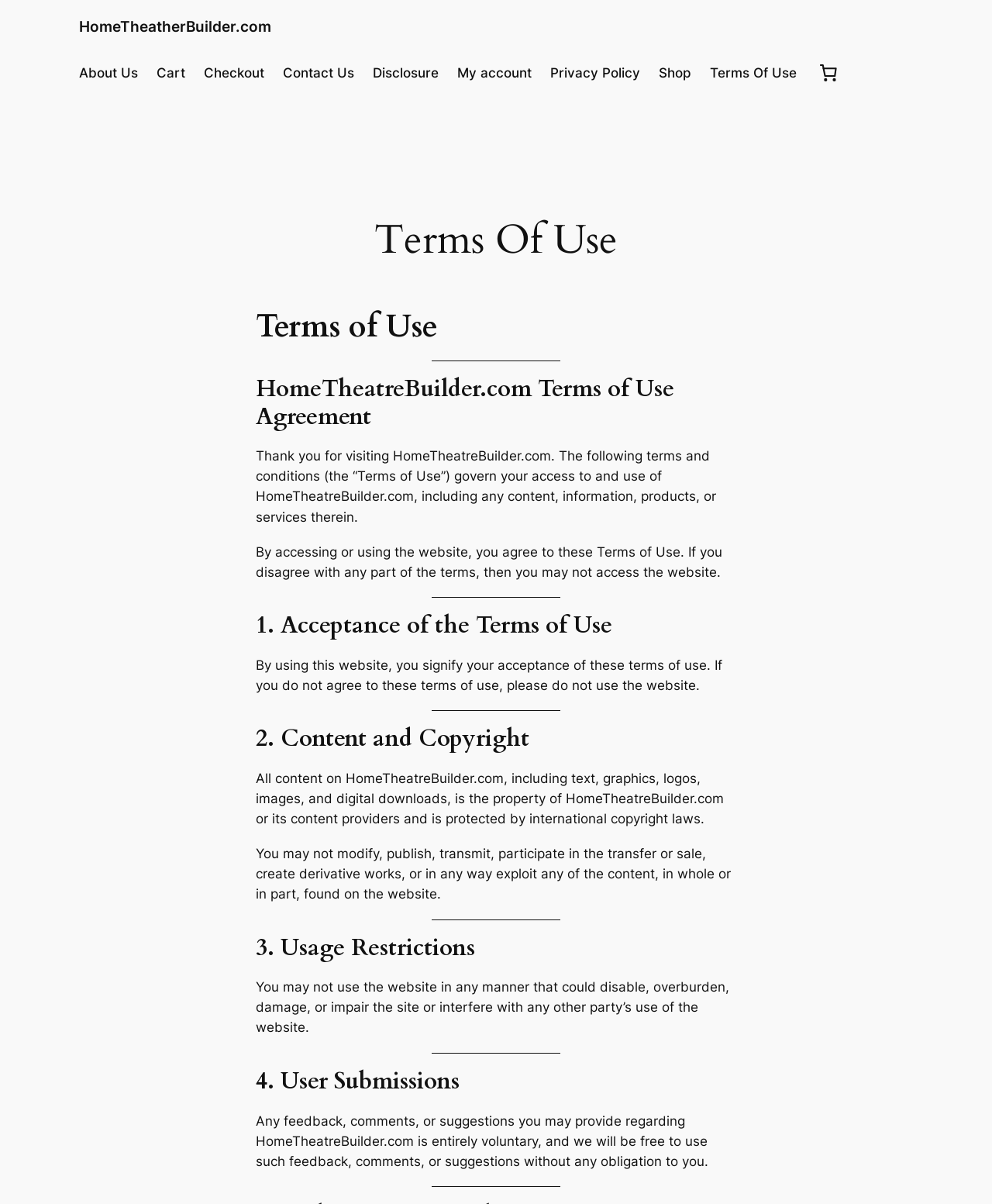Using the description: "Terms Of Use", identify the bounding box of the corresponding UI element in the screenshot.

[0.716, 0.052, 0.803, 0.069]